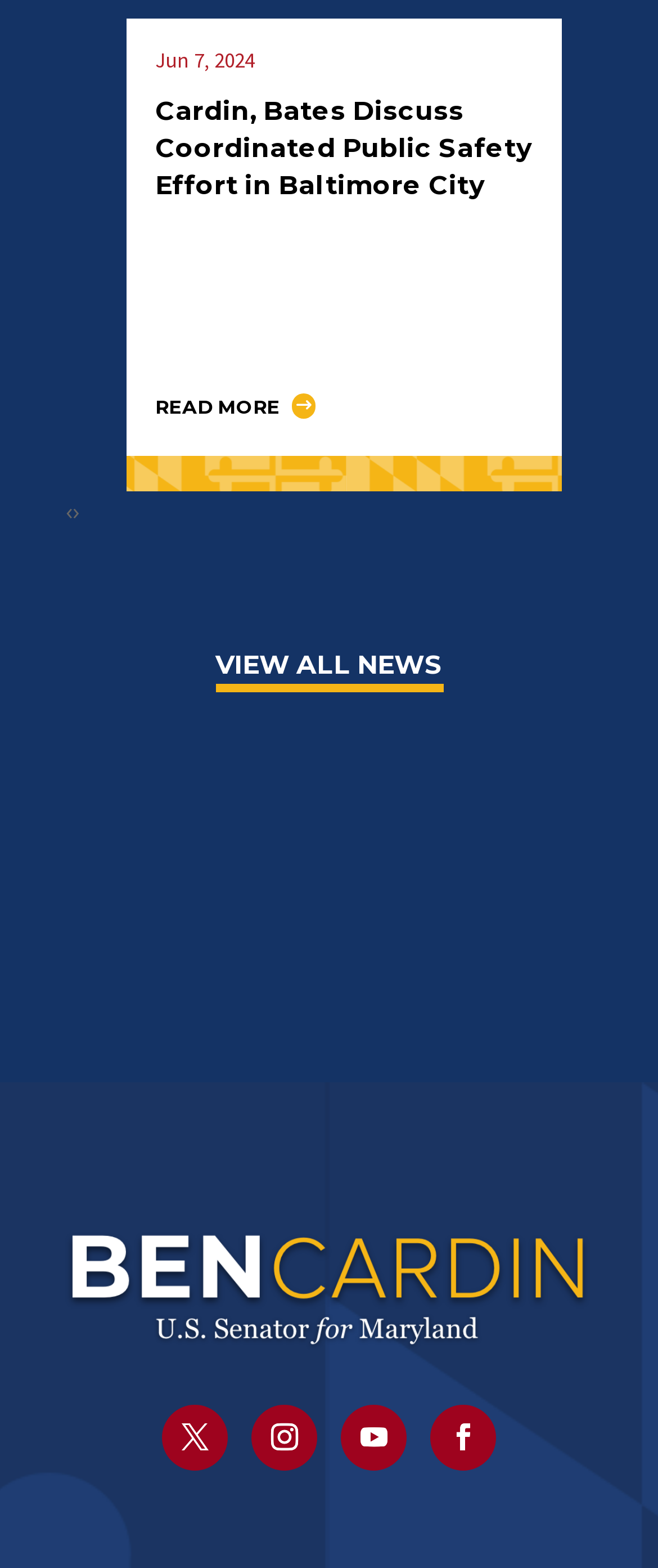From the given element description: "›", find the bounding box for the UI element. Provide the coordinates as four float numbers between 0 and 1, in the order [left, top, right, bottom].

[0.11, 0.314, 0.121, 0.339]